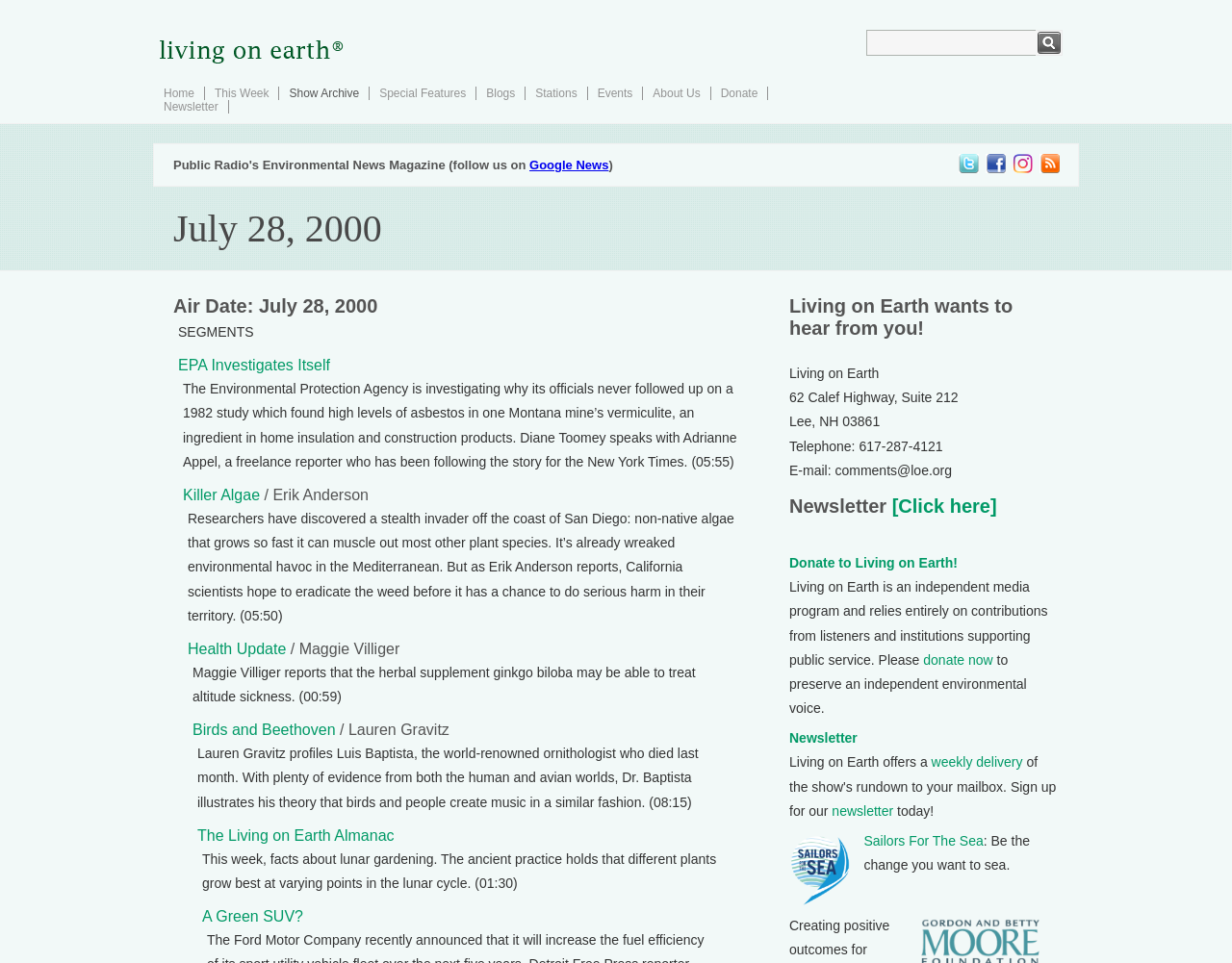Determine the bounding box for the UI element that matches this description: "EPA Investigates Itself".

[0.145, 0.371, 0.268, 0.388]